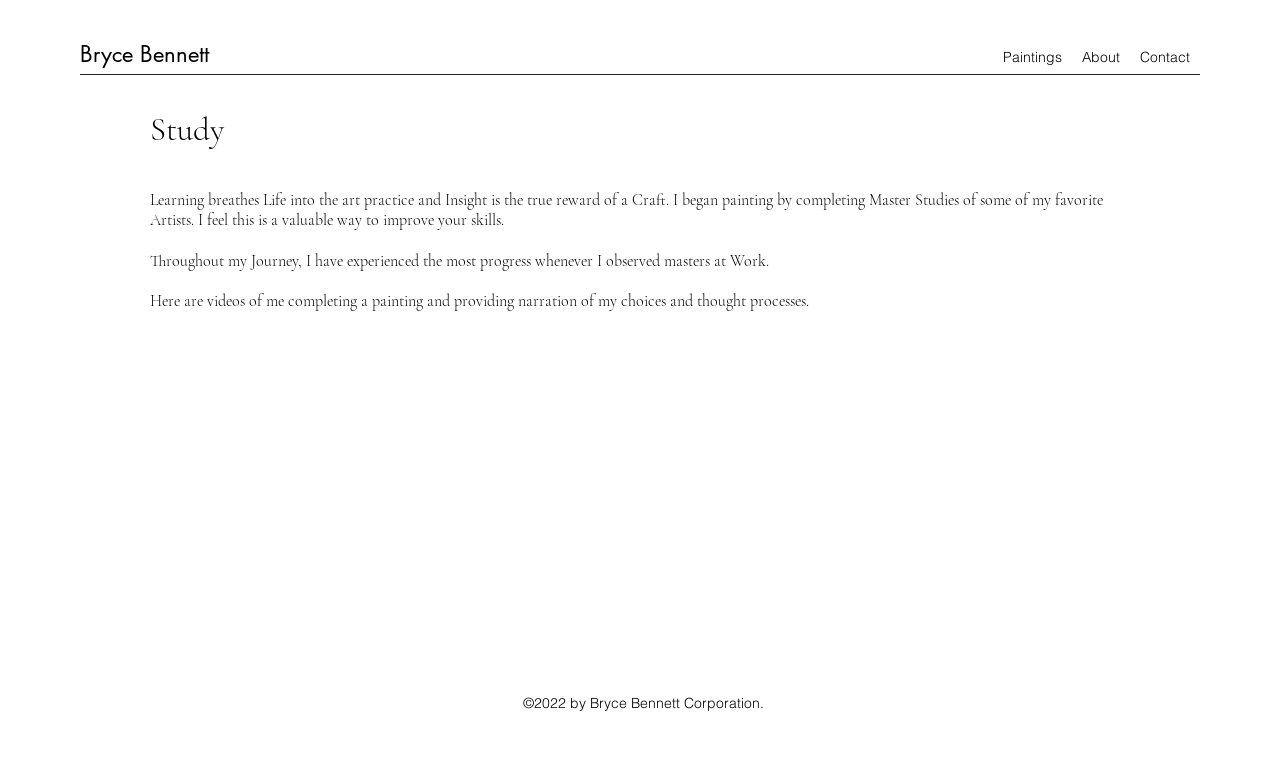Find the bounding box coordinates for the element described here: "Bryce Bennett".

[0.062, 0.052, 0.163, 0.088]